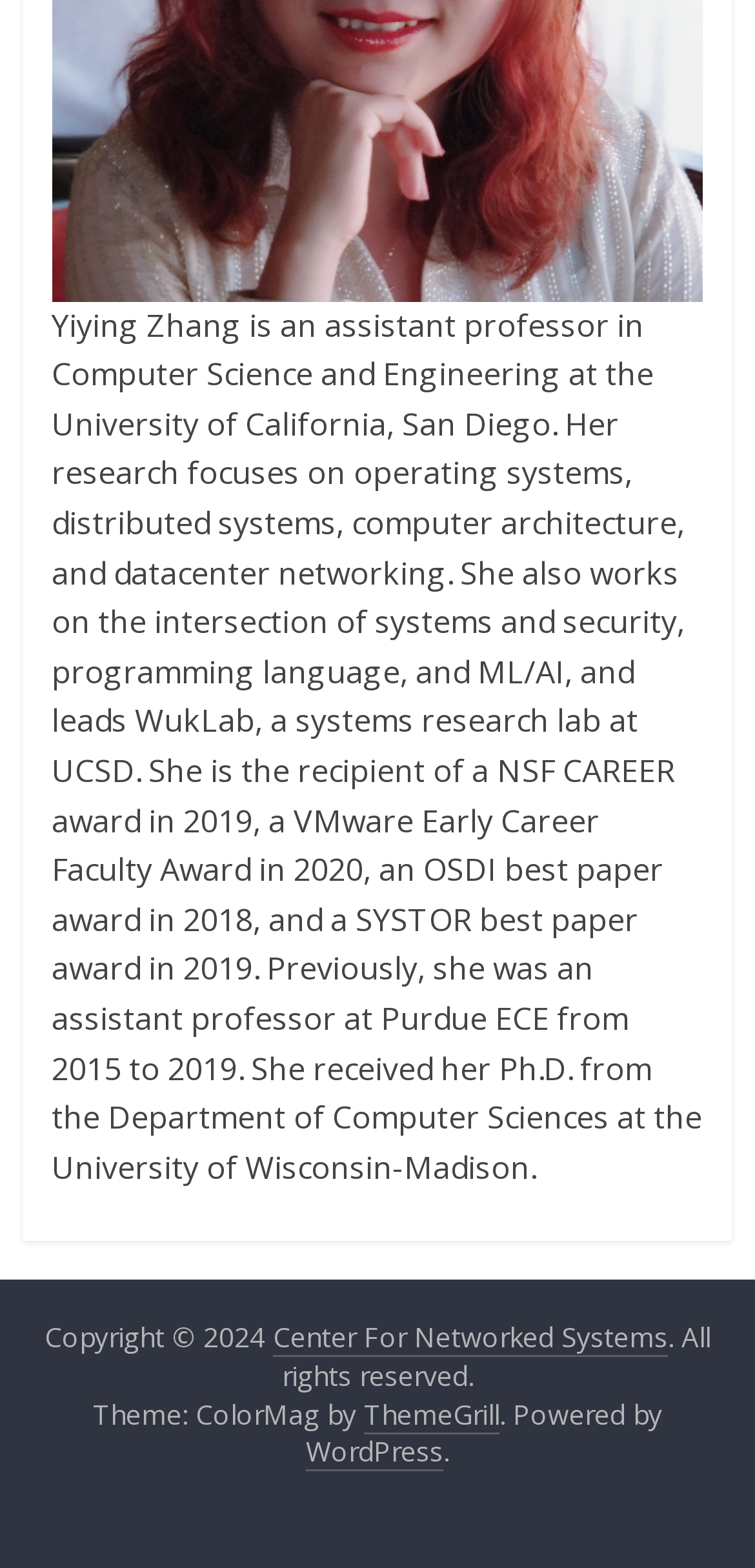Bounding box coordinates should be in the format (top-left x, top-left y, bottom-right x, bottom-right y) and all values should be floating point numbers between 0 and 1. Determine the bounding box coordinate for the UI element described as: david@lonadiermd.com

None